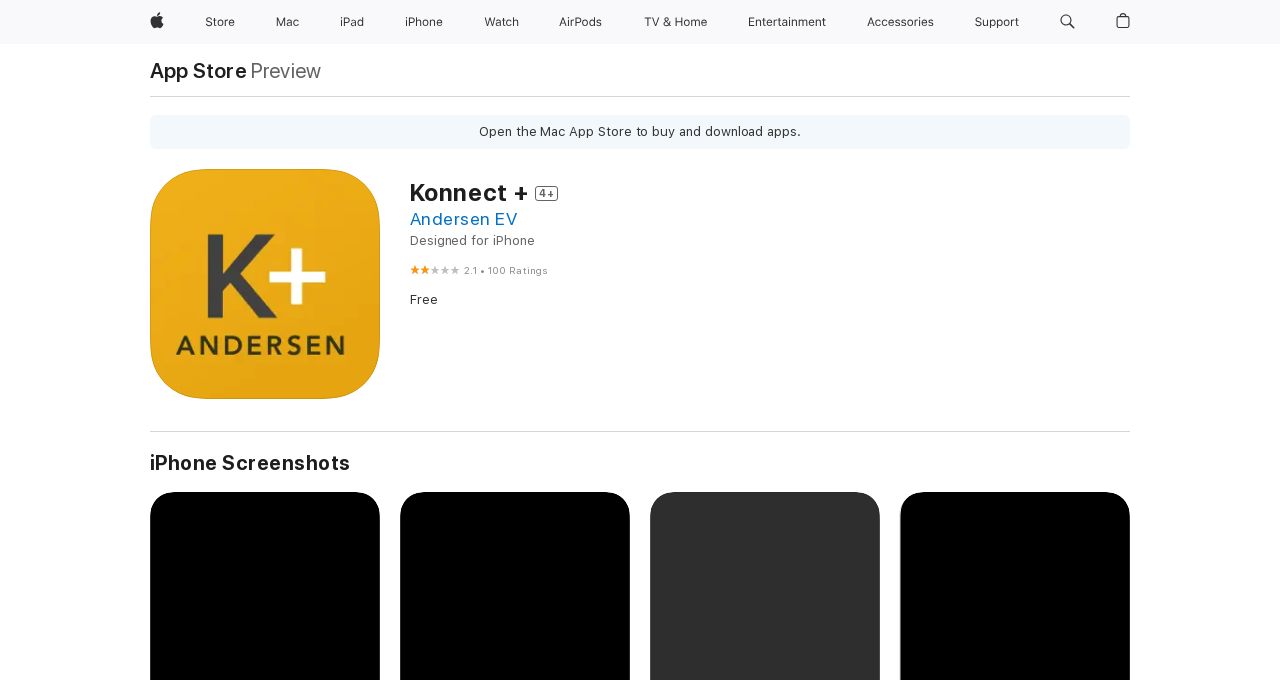Produce an elaborate caption capturing the essence of the webpage.

The webpage is about the Konnect + app on the App Store. At the top, there is a navigation menu with several links, including Apple, Store, Mac, iPad, iPhone, Watch, AirPods, TV and Home, Entertainment, Accessories, and Support. Each link has a corresponding image and a button to expand the menu.

Below the navigation menu, there is a link to the App Store and a static text "Preview". There is also an alert message that says "Open the Mac App Store to buy and download apps."

The main content of the page is about the Konnect + app, with a heading that says "Konnect + 4+". There is also a heading that says "Andersen EV" with a link to it. The app is designed for iPhone, and it has a rating of 2.1 out of 5 based on 100 ratings.

There is a section that says "iPhone Screenshots" with no images provided. The app is free to download.